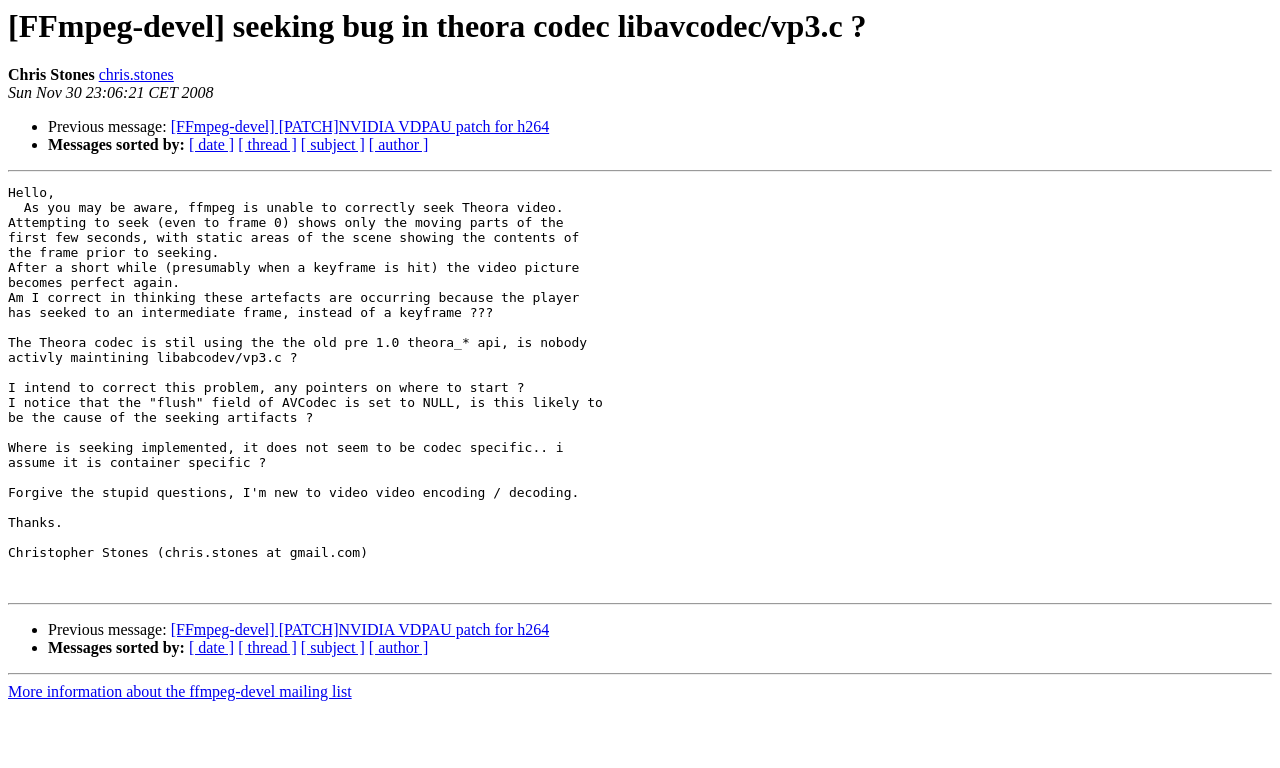From the details in the image, provide a thorough response to the question: How many links are there in the message?

There are 5 links in the message, which can be counted by looking at the text and finding the links '[FFmpeg-devel] [PATCH]NVIDIA VDPAU patch for h264', '[ date ]', '[ thread ]', '[ subject ]', and '[ author ]'.